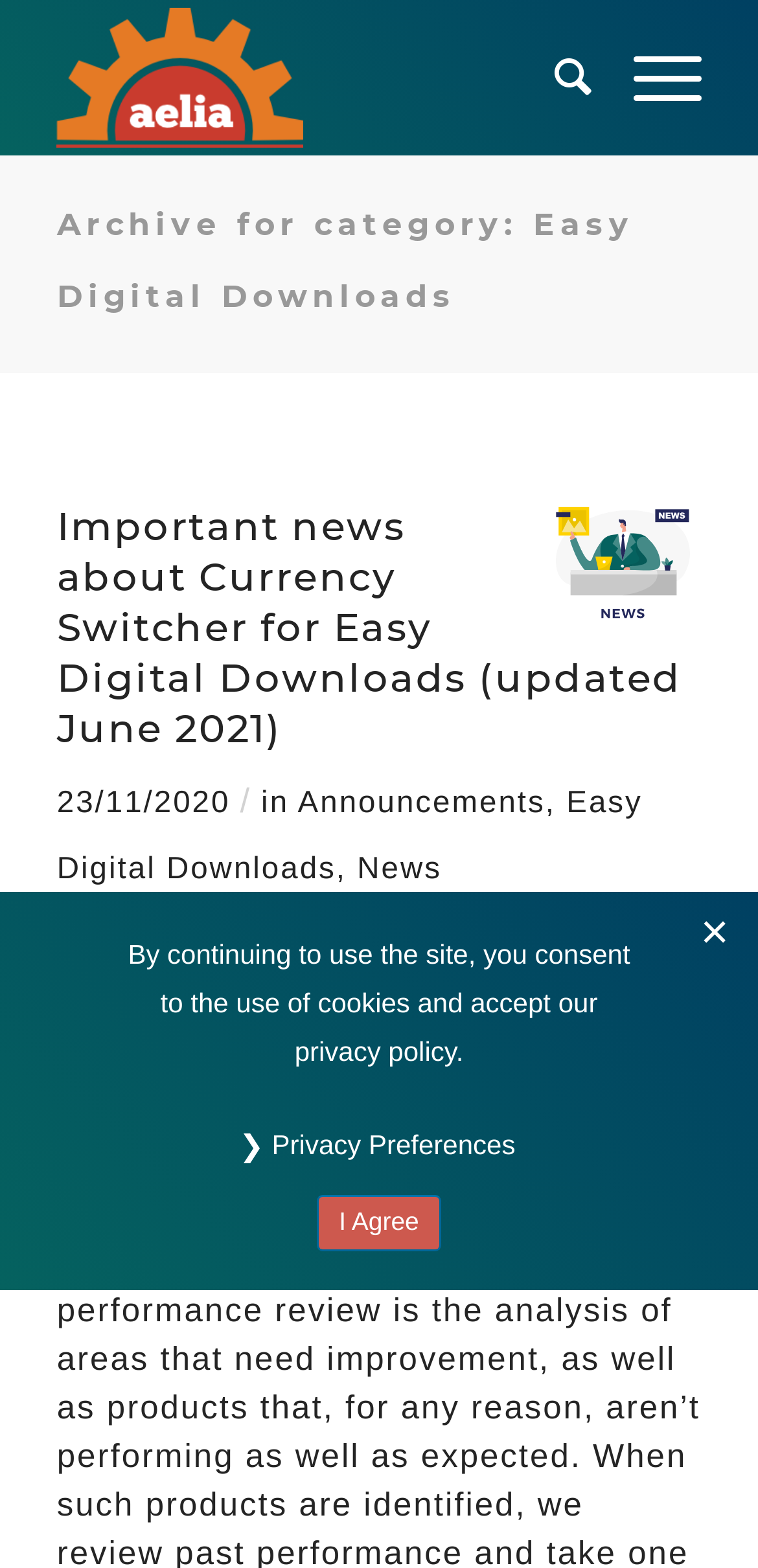Illustrate the webpage's structure and main components comprehensively.

The webpage is about Easy Digital Downloads products from Aelia. At the top, there is a layout table with a logo image of Aelia on the left and two menu items, "Search" and "Menu", on the right. Below the layout table, there is a heading that reads "Archive for category: Easy Digital Downloads". 

Under the heading, there is a news article section. The first article has a news icon image on the right and a header that reads "Important news about Currency Switcher for Easy Digital Downloads (updated June 2021)". The article is dated "23/11/2020" and is categorized under "Announcements" and "Easy Digital Downloads". There is also a link to "News" below the article.

At the bottom of the page, there is a notice about cookies and privacy policy. The notice states that by continuing to use the site, users consent to the use of cookies and accept the privacy policy. There are two buttons, "❯ Privacy Preferences" and "I Agree", allowing users to manage their privacy preferences or agree to the terms.